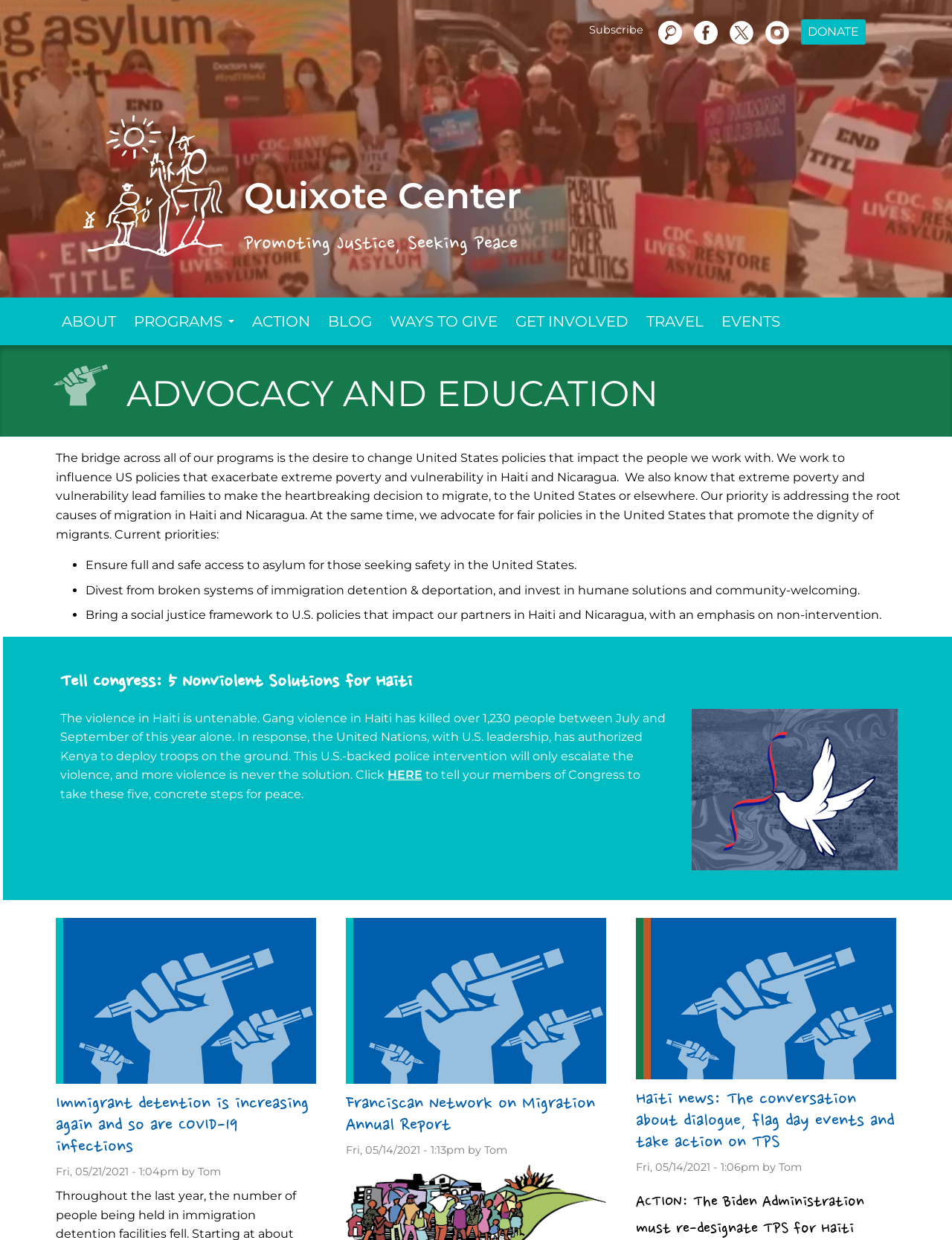Create an in-depth description of the webpage, covering main sections.

The webpage is about Advocacy and Education, with a focus on changing United States policies that impact people in Haiti and Nicaragua. At the top, there is a site header with links to subscribe, search, and social media platforms. Below the header, there is a navigation menu with links to different sections of the website, including About, Programs, Action, Blog, Ways to Give, Get Involved, Travel, and Events.

The main content of the page is divided into sections. The first section has a heading "ADVOCACY AND EDUCATION" and a paragraph describing the organization's mission to influence US policies that exacerbate extreme poverty and vulnerability in Haiti and Nicaragua. Below this, there are three bullet points outlining the organization's current priorities, including ensuring safe access to asylum, divesting from broken systems of immigration detention, and bringing a social justice framework to US policies.

The next section appears to be a blog or news section, with three articles. The first article has a heading "Tell Congress: 5 Nonviolent Solutions for Haiti" and a brief description of the violence in Haiti, followed by a link to take action. The second article has a heading "Immigrant detention is increasing again and so are COVID-19 infections" and a link to read more. The third article has a heading "Franciscan Network on Migration Annual Report" and a link to read the report.

Finally, there is a footer section with links to additional articles, including "Haiti news: The conversation about dialogue, flag day events and take action on TPS". Throughout the page, there are also images, including a logo, social media icons, and a search icon.